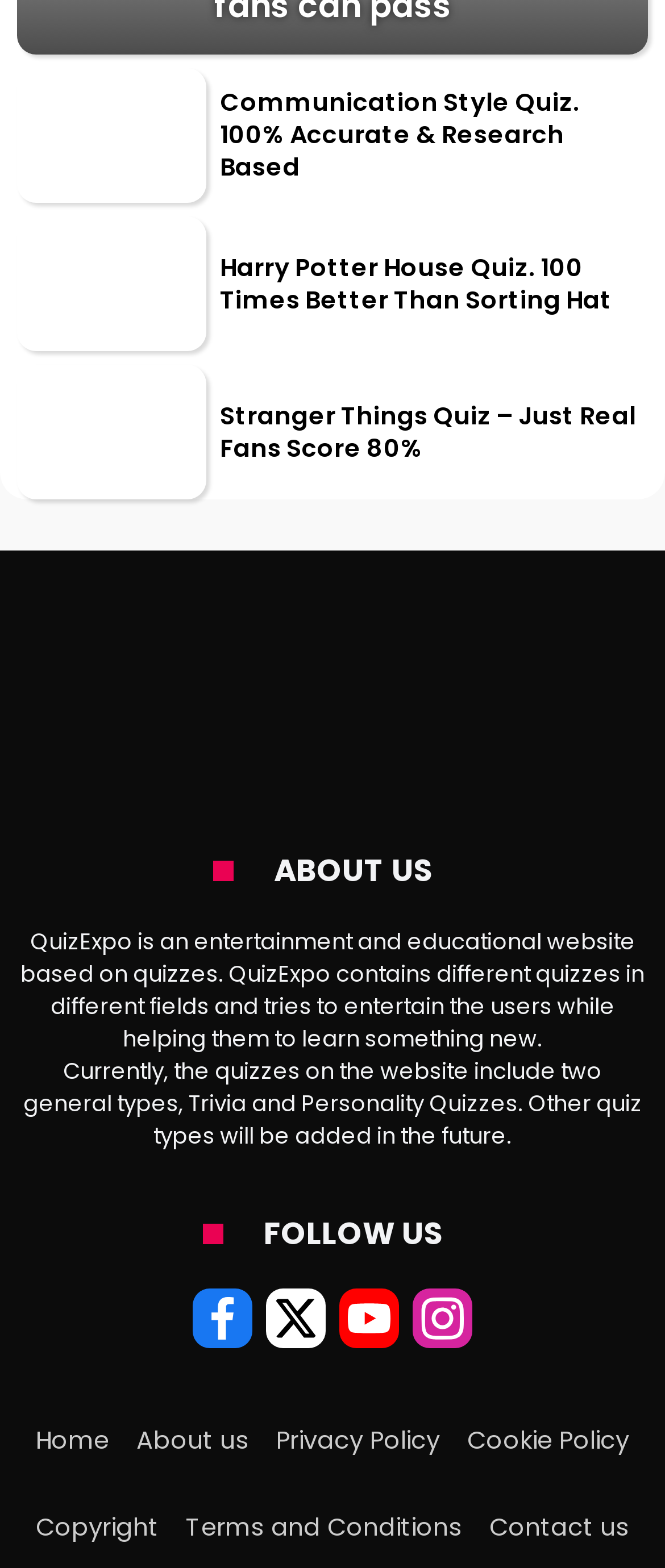Determine the bounding box coordinates for the area that should be clicked to carry out the following instruction: "Take the Communication Style Quiz".

[0.026, 0.044, 0.31, 0.13]